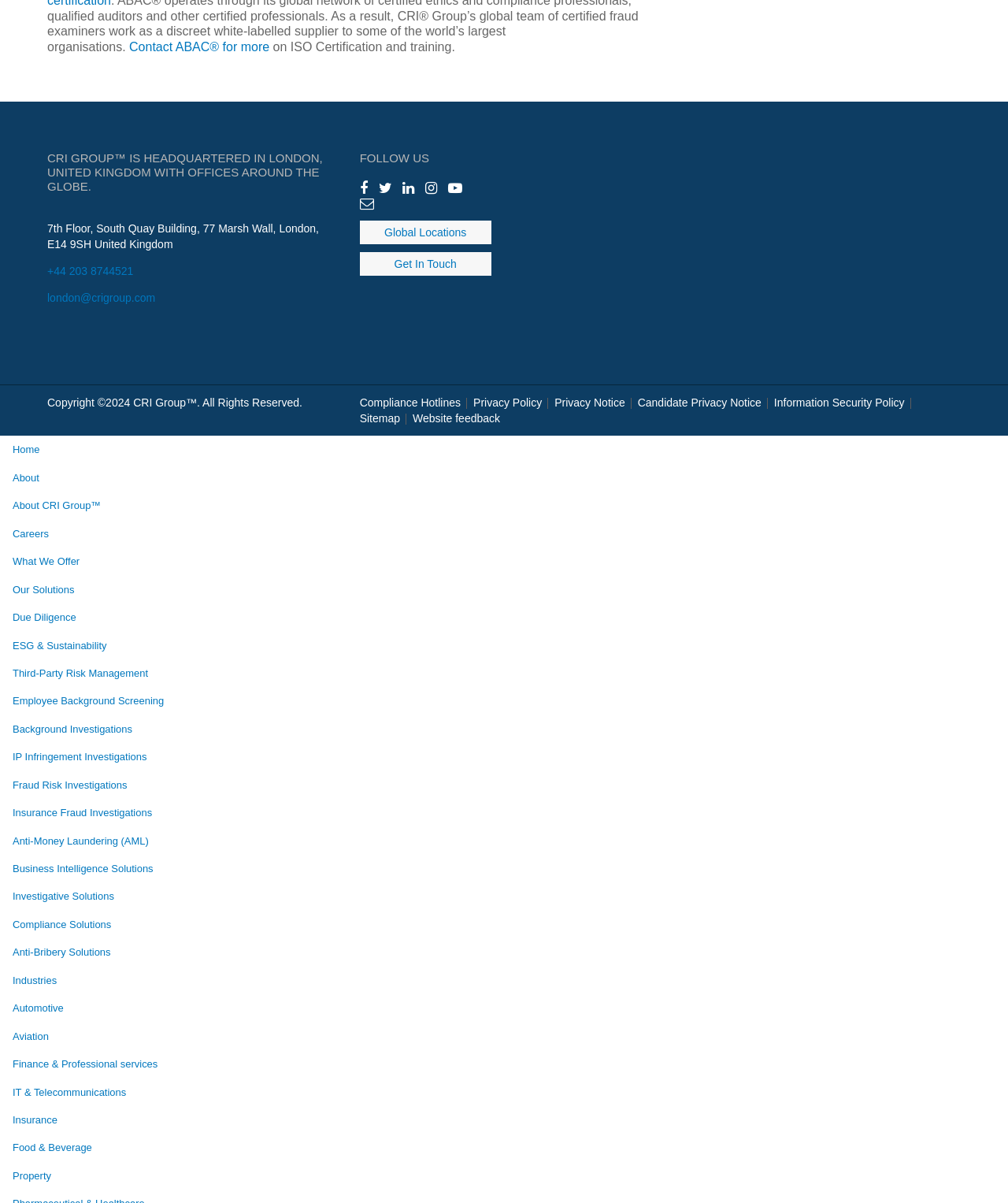Please provide a brief answer to the following inquiry using a single word or phrase:
What is the phone number of the London office?

+44 203 8744521